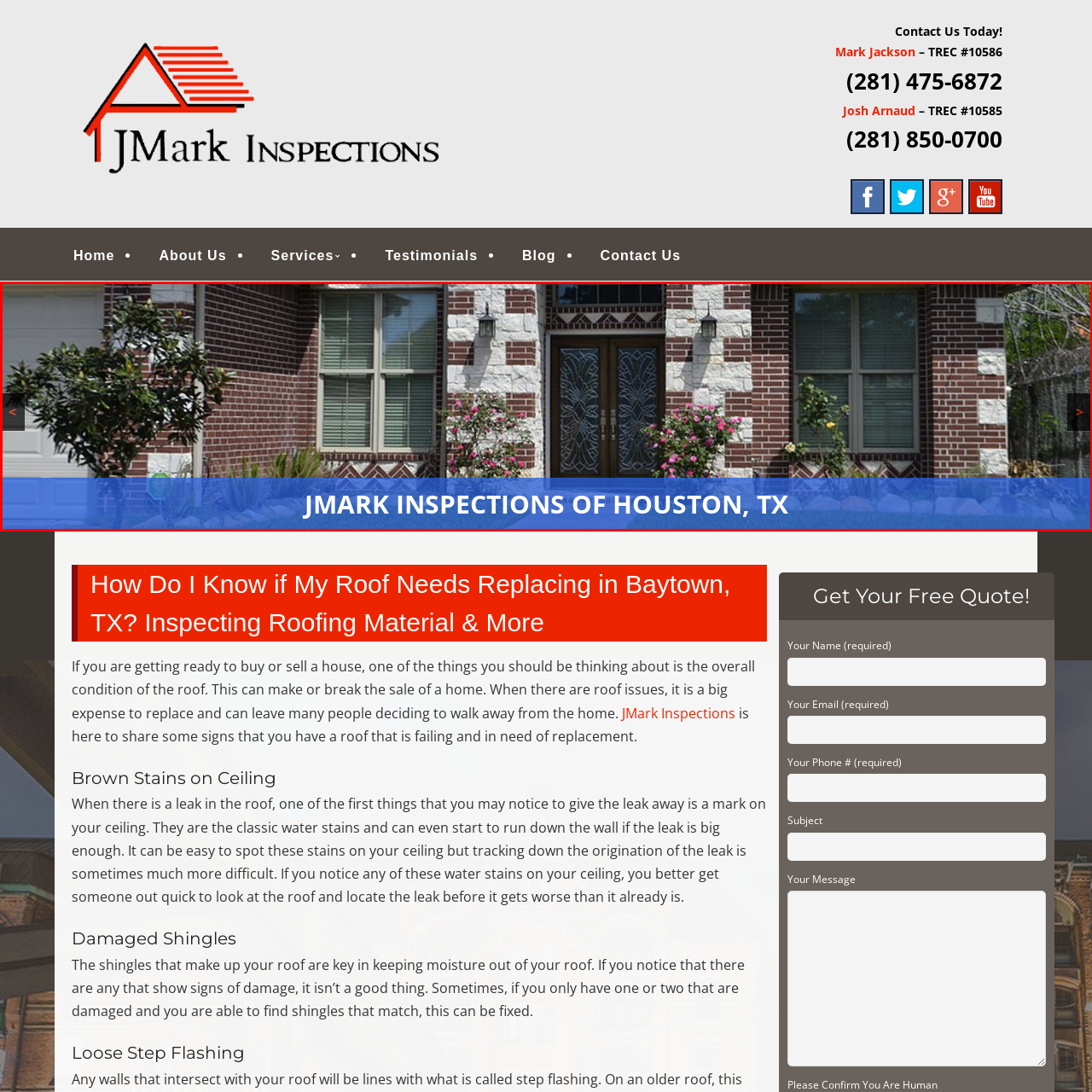Review the part of the image encased in the red box and give an elaborate answer to the question posed: What is the purpose of the decorative lighting fixtures?

The caption states that the decorative lighting fixtures are above the double doors, and they illuminate the entryway, suggesting that their purpose is to provide light to the entrance of the home.